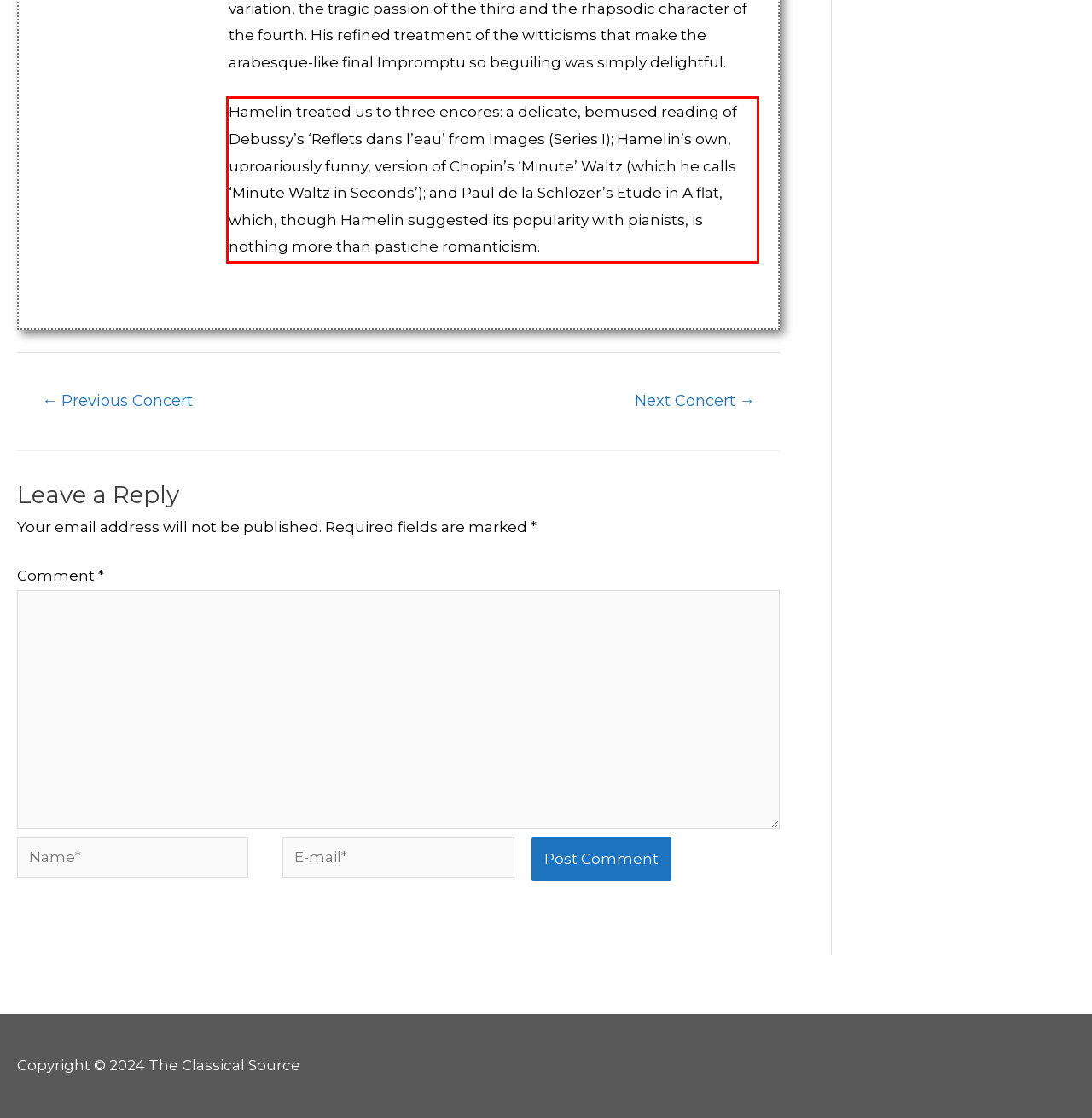Please perform OCR on the text content within the red bounding box that is highlighted in the provided webpage screenshot.

Hamelin treated us to three encores: a delicate, bemused reading of Debussy’s ‘Reflets dans l’eau’ from Images (Series I); Hamelin’s own, uproariously funny, version of Chopin’s ‘Minute’ Waltz (which he calls ‘Minute Waltz in Seconds’); and Paul de la Schlözer’s Etude in A flat, which, though Hamelin suggested its popularity with pianists, is nothing more than pastiche romanticism.